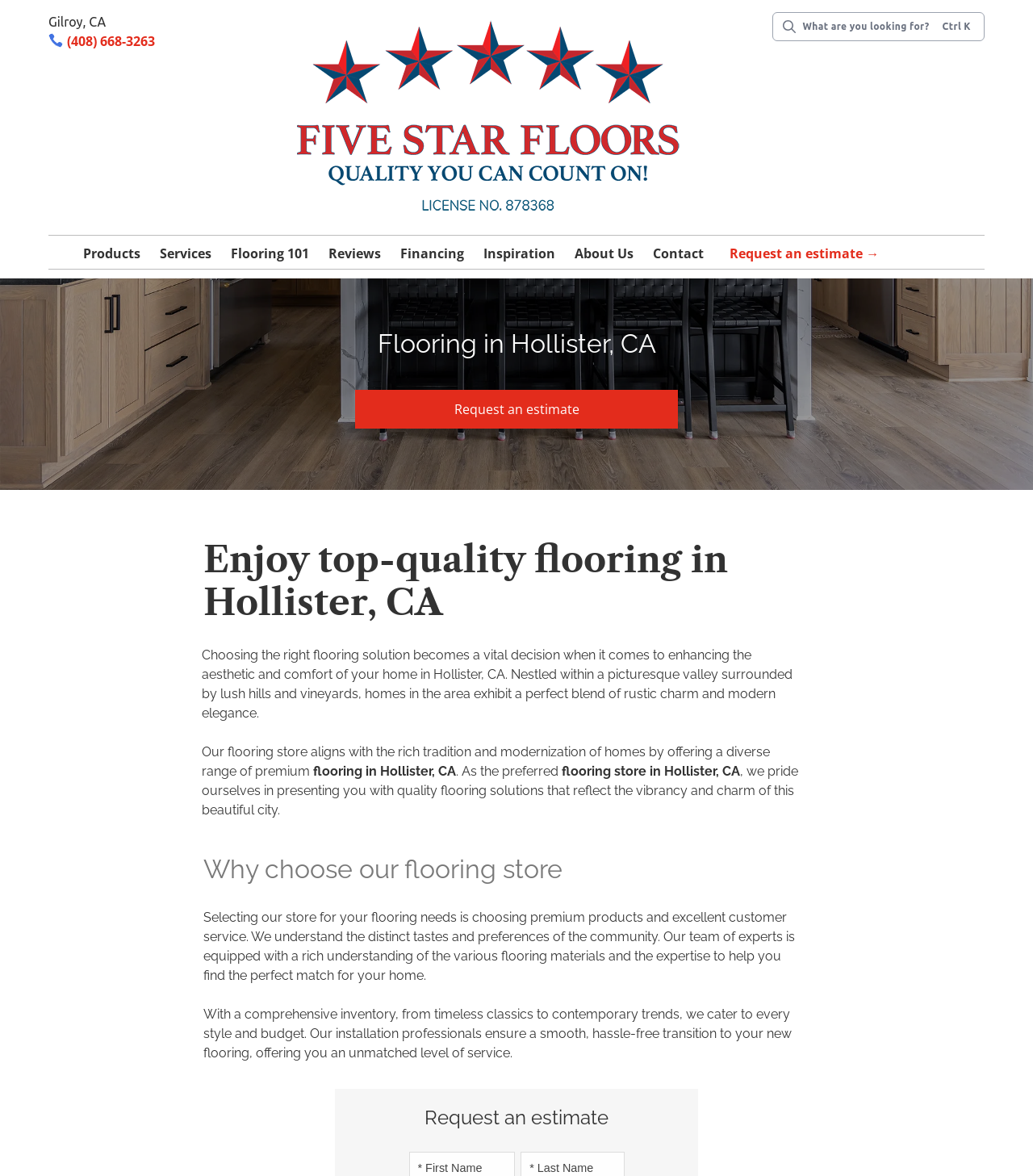Determine the bounding box coordinates of the region to click in order to accomplish the following instruction: "Visit the showroom". Provide the coordinates as four float numbers between 0 and 1, specifically [left, top, right, bottom].

[0.047, 0.012, 0.102, 0.025]